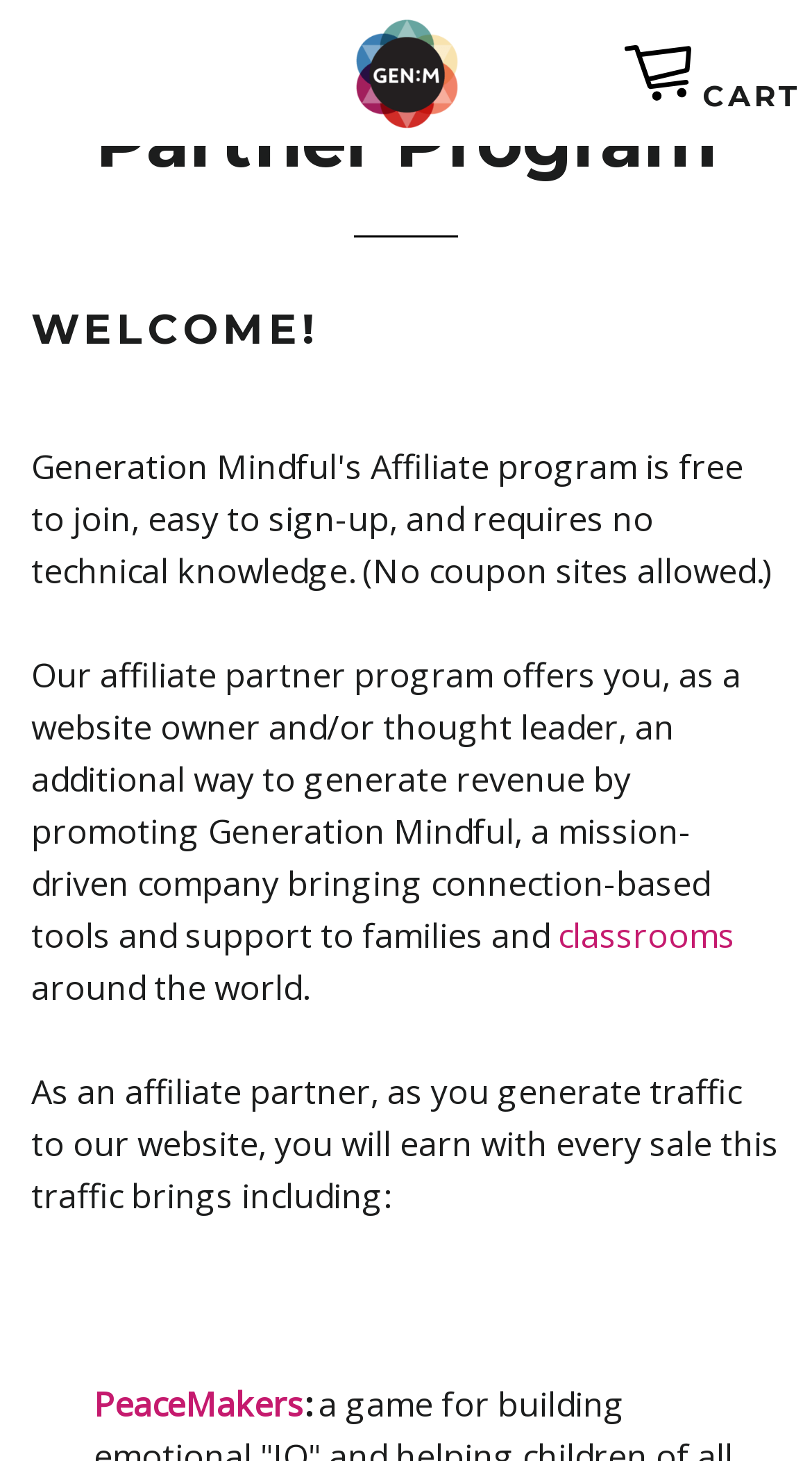Please determine the bounding box coordinates for the UI element described as: "PeaceMakers".

[0.115, 0.945, 0.374, 0.976]